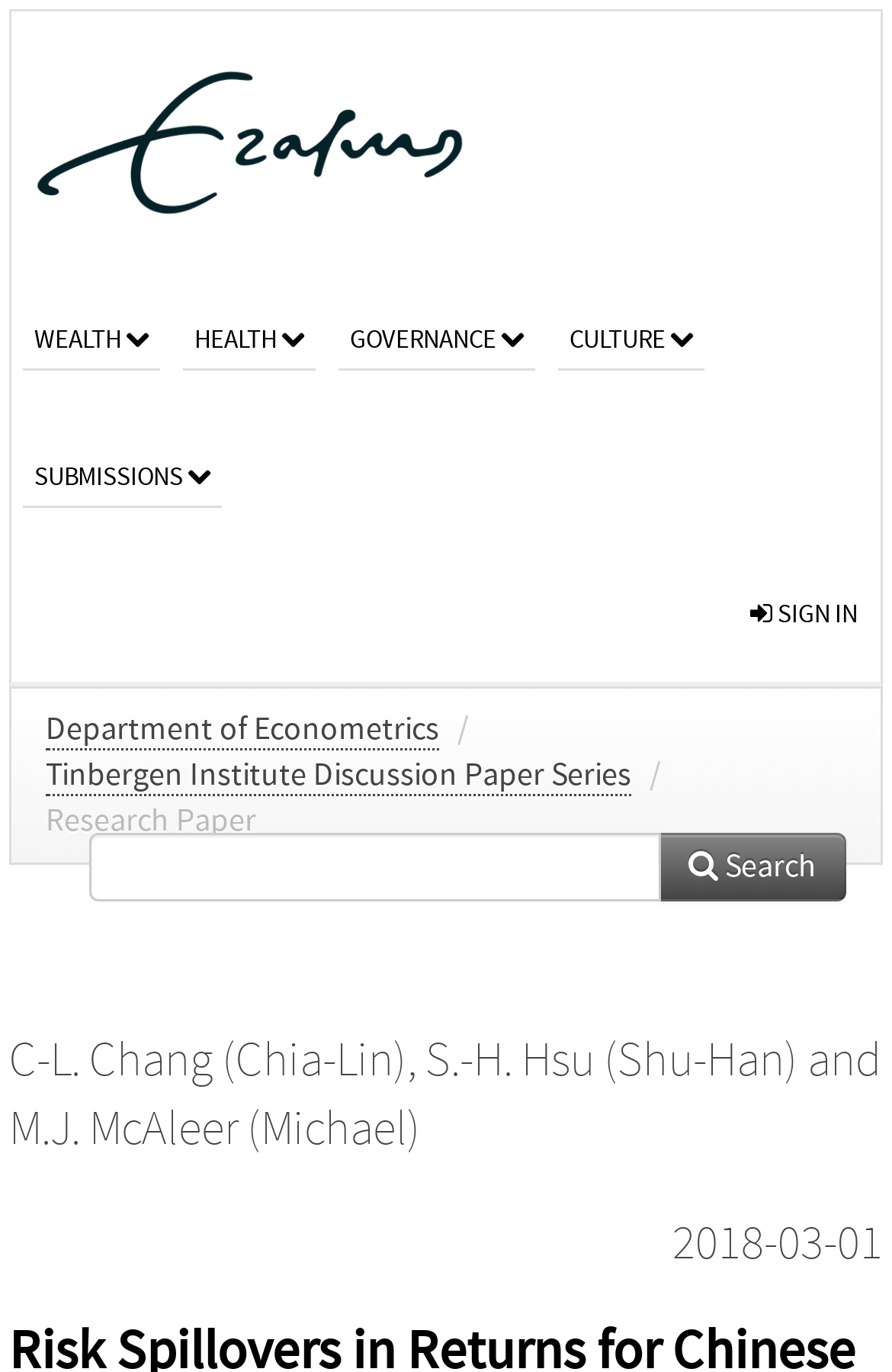Summarize the webpage with a detailed and informative caption.

The webpage is a repository page for a research paper titled "Risk Spillovers in Returns for Chinese and International Tourists to Taiwan" on the RePub, Erasmus University Repository website. 

At the top left, there is a link to the university website accompanied by an image of the university logo. Below this, there are five links arranged horizontally, labeled as "WEALTH", "HEALTH", "GOVERNANCE", "CULTURE", and "SUBMISSIONS". 

To the right of these links, there is a "SIGN IN" button. Below the top section, there is a link to the "Department of Econometrics" followed by a slash and a link to the "Tinbergen Institute Discussion Paper Series". 

A "Research Paper" label is situated below these links. Underneath, there is a search box with a "Search" button on the right. 

The main content of the page is dedicated to the research paper, with the authors listed as C-L. Chang, S.-H. Hsu, and M.J. McAleer. The publication date, "2018-03-01", is displayed at the bottom right.